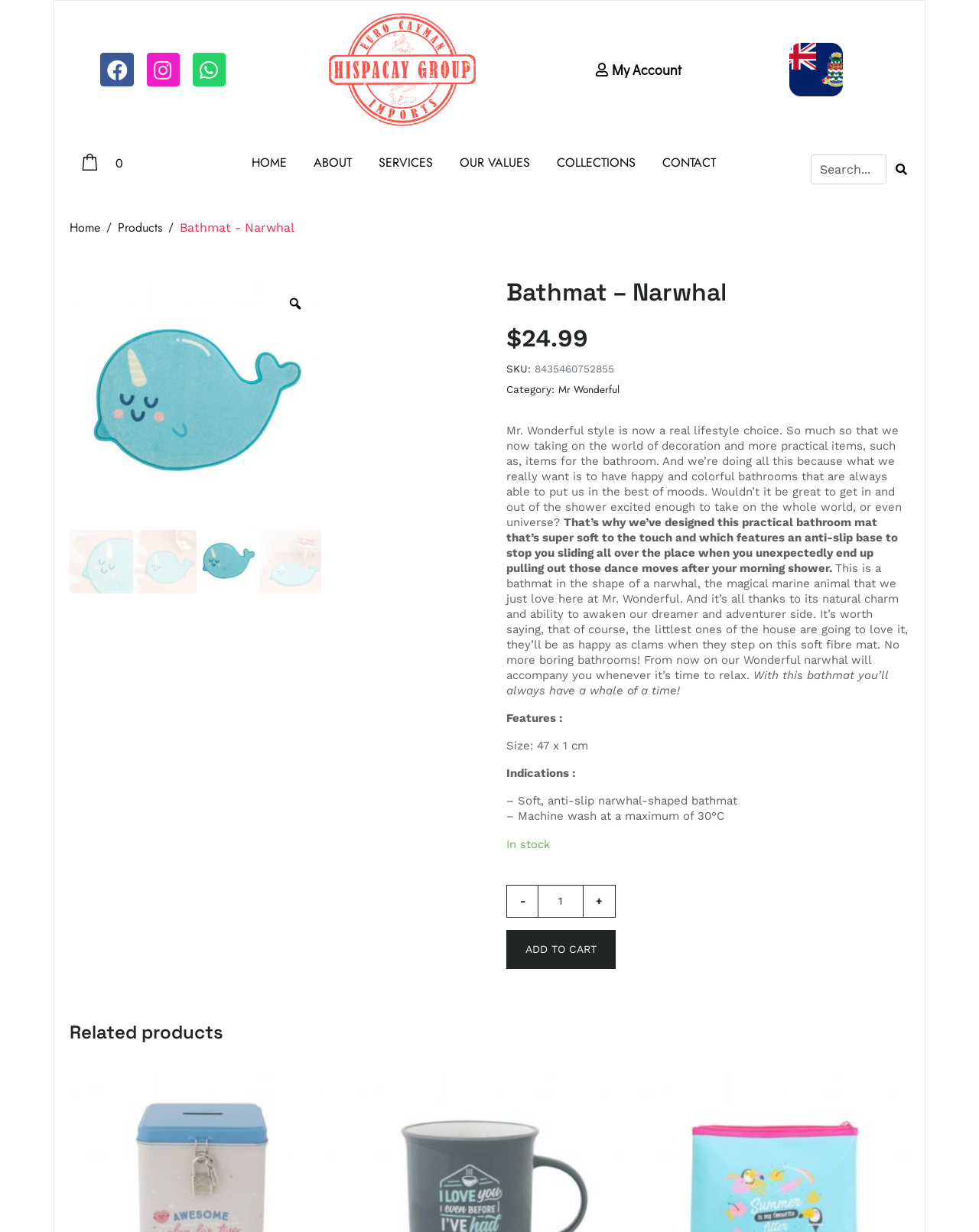Pinpoint the bounding box coordinates of the clickable area necessary to execute the following instruction: "Click the 'HQD-FUME' link". The coordinates should be given as four float numbers between 0 and 1, namely [left, top, right, bottom].

None